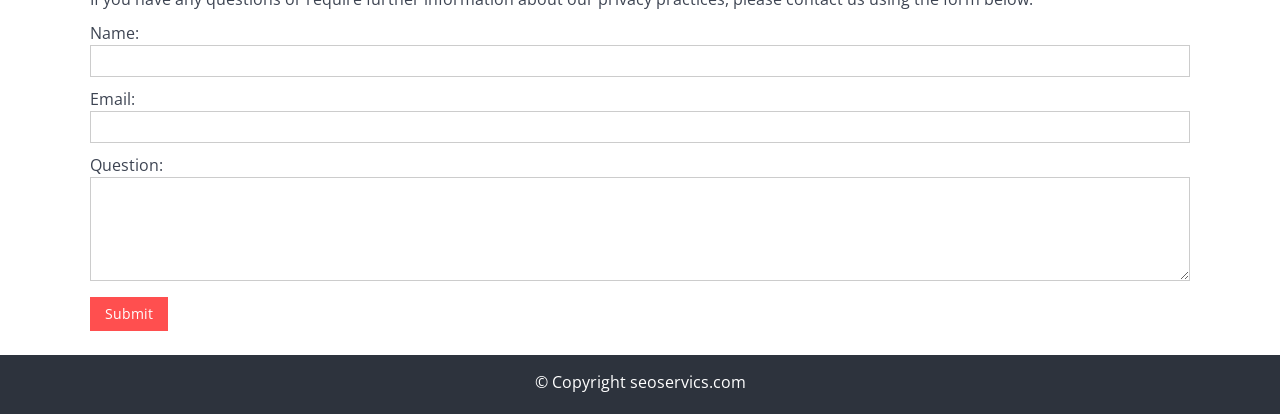What is the copyright information at the bottom?
Please use the image to provide an in-depth answer to the question.

The copyright information at the bottom of the page indicates that the website is owned or operated by seoservics.com, and is likely used to assert their intellectual property rights over the website's content.